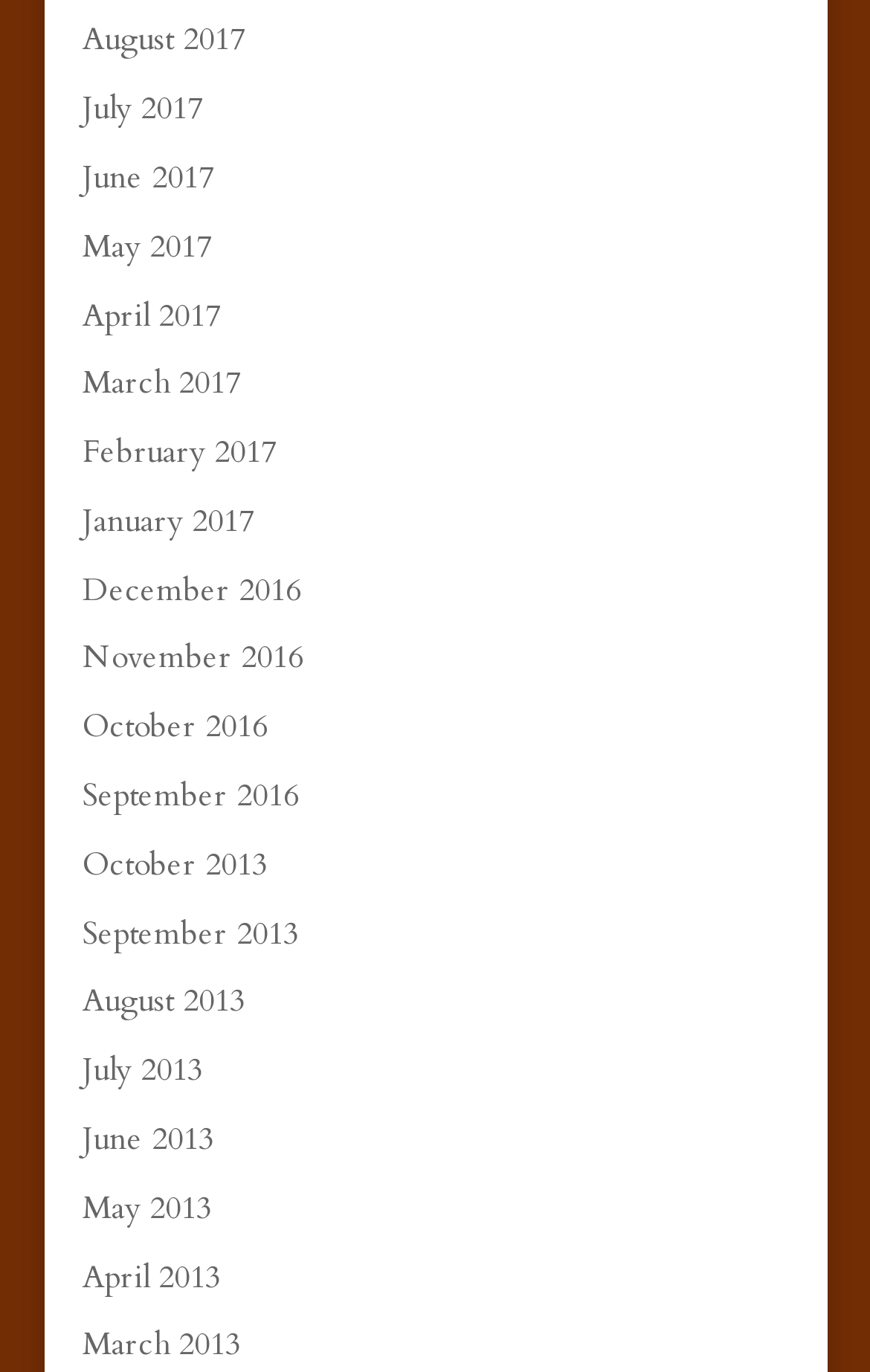Please provide a comprehensive response to the question based on the details in the image: How many years are represented in the list of links?

I found that the list of links includes months from two years: 2017 and 2013. There are no links representing other years.